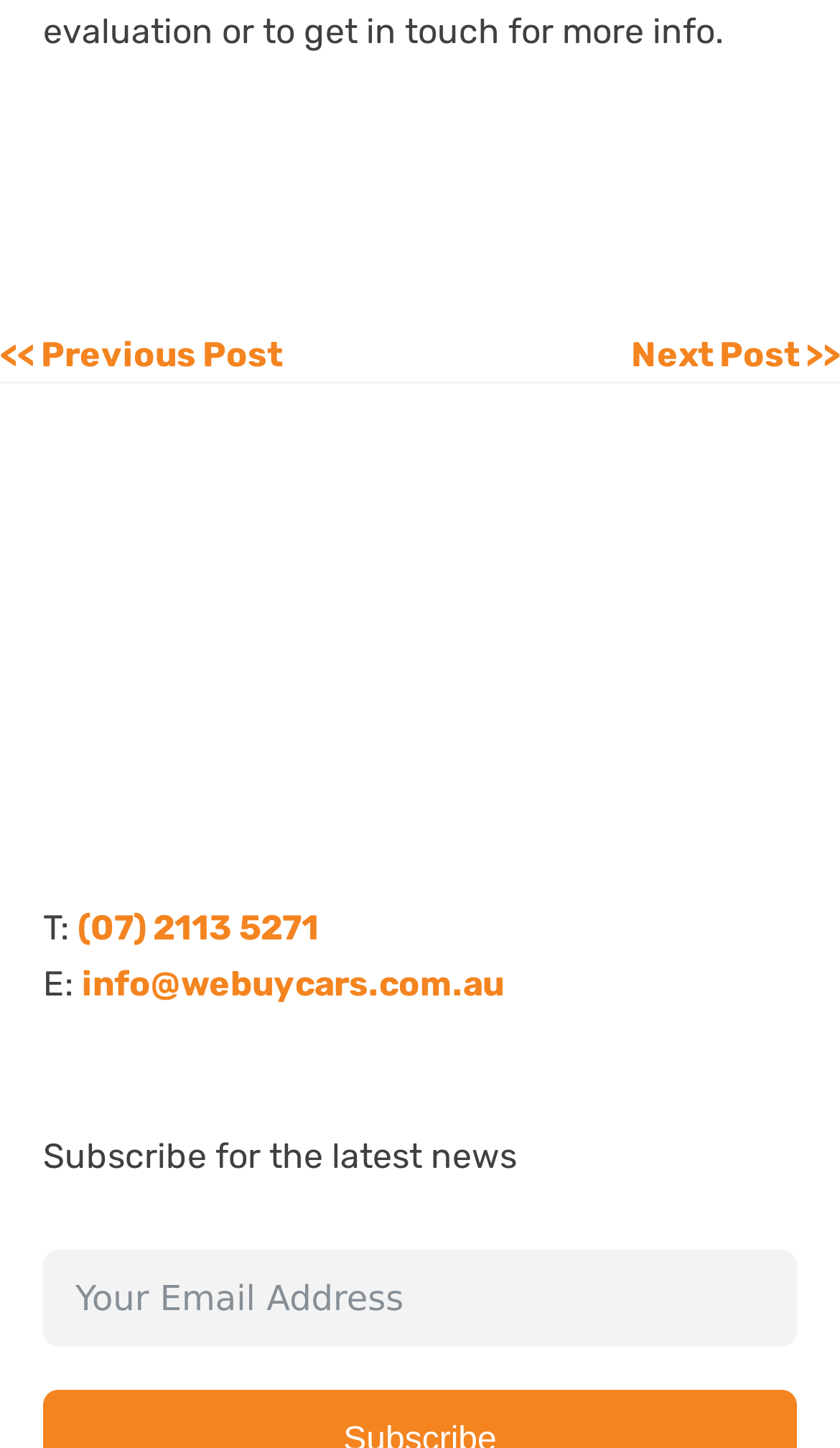What is the company name?
Please use the image to deliver a detailed and complete answer.

The company name can be found on the image element located at the top of the webpage, which has a bounding box of [0.051, 0.354, 0.821, 0.578]. The OCR text of this image is 'We Buy Cars'.